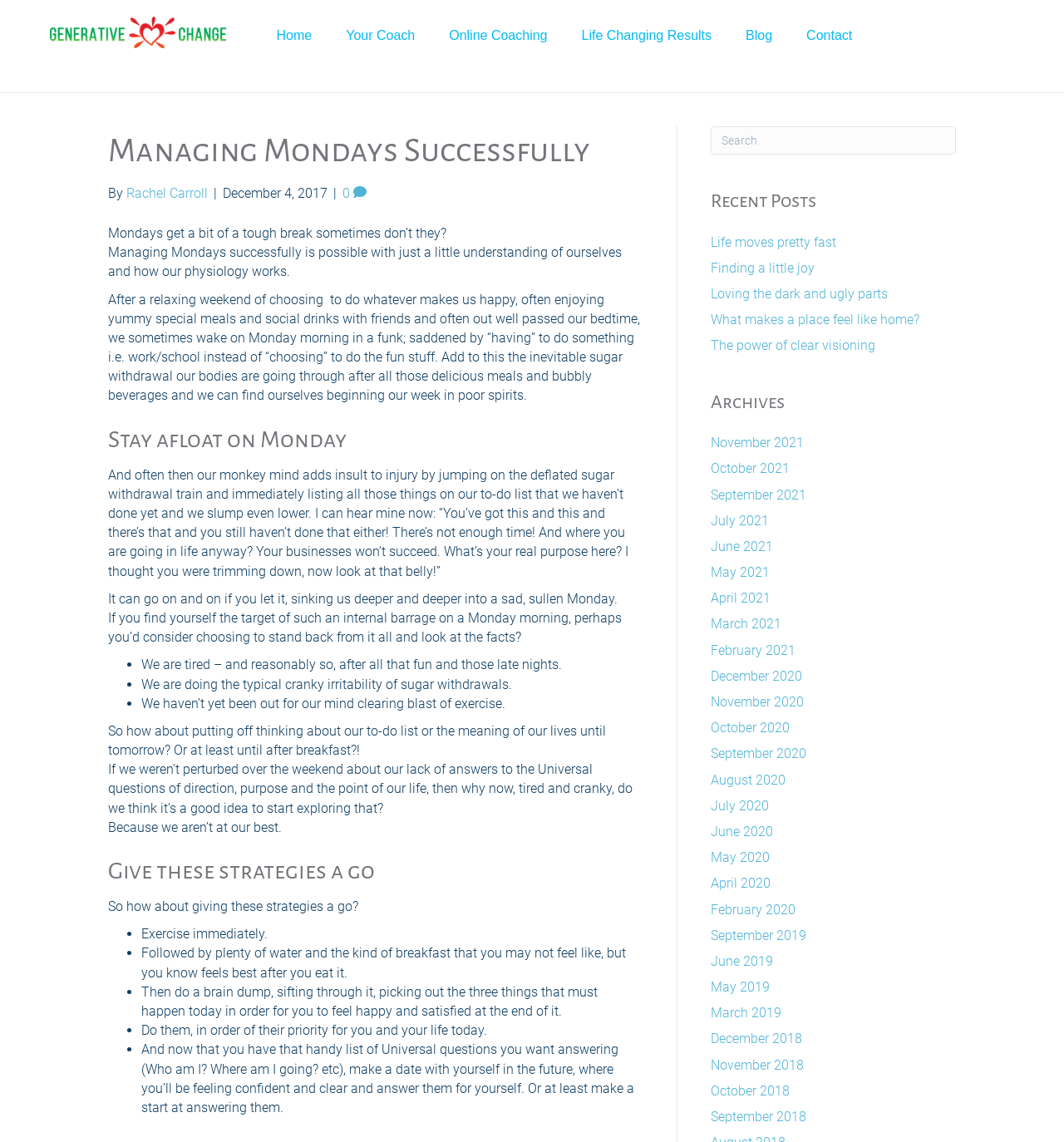Identify and provide the text of the main header on the webpage.

Managing Mondays Successfully